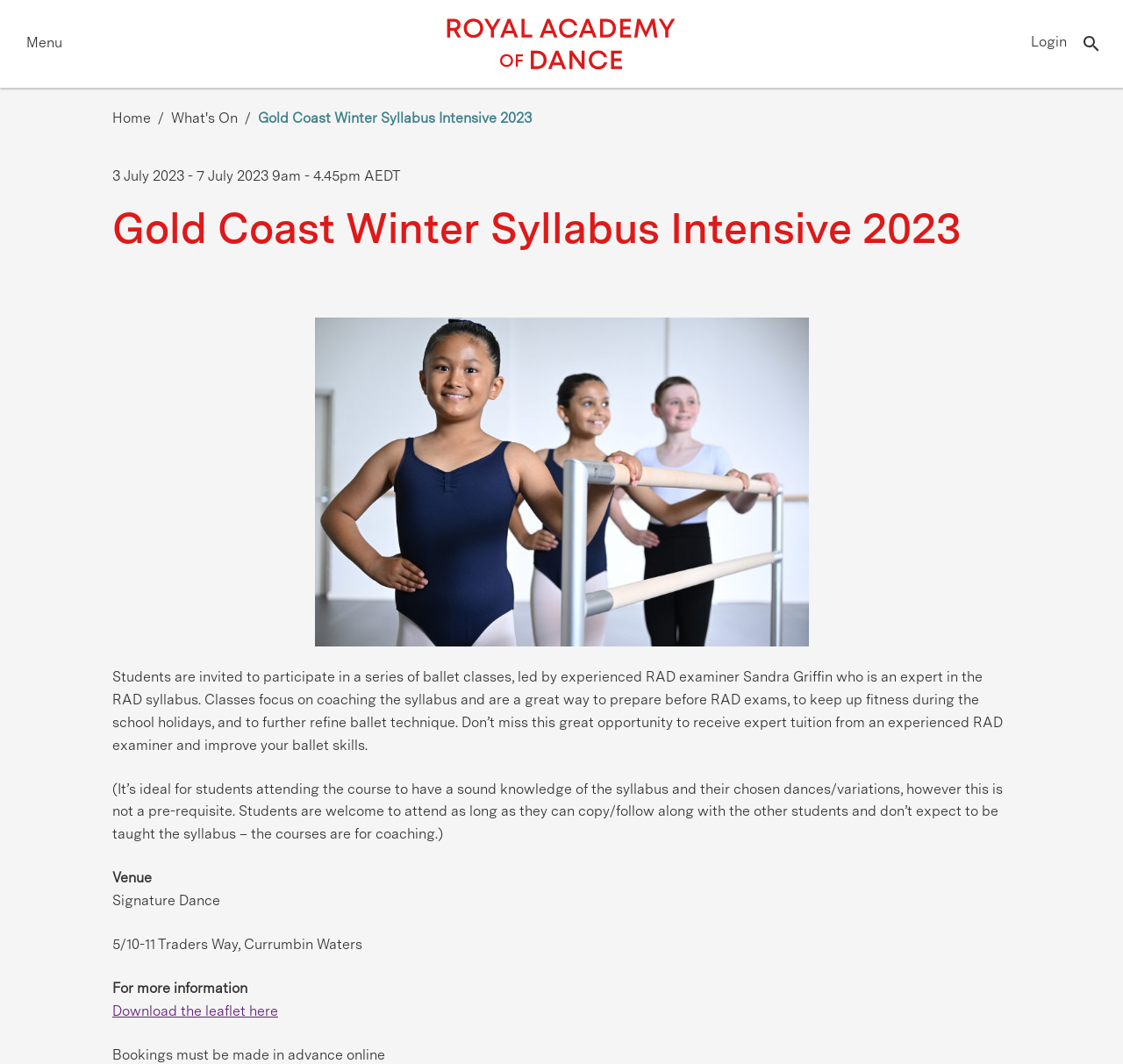Who is leading the ballet classes? From the image, respond with a single word or brief phrase.

Sandra Griffin